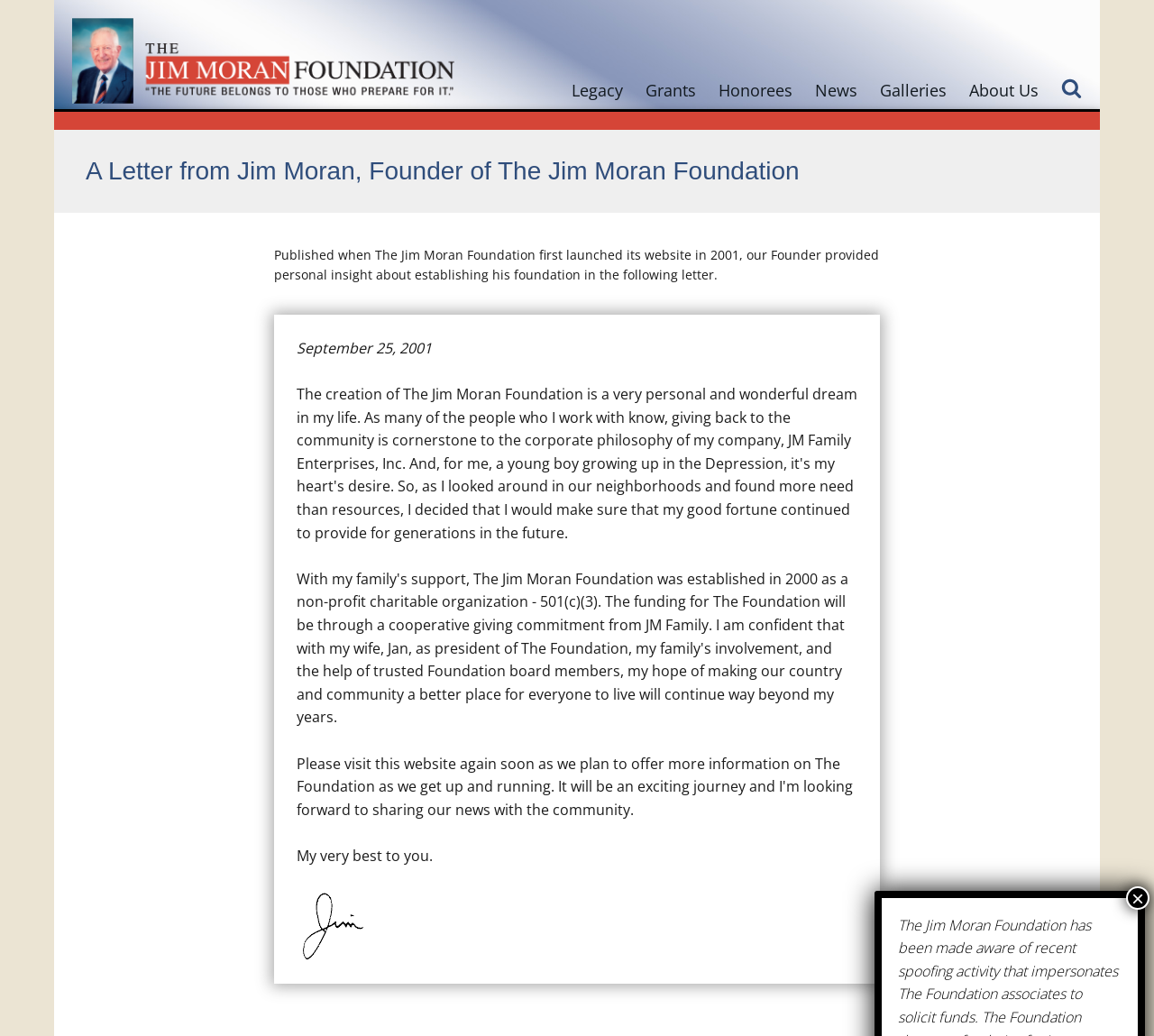Determine the bounding box coordinates for the HTML element described here: "Galleries".

[0.762, 0.075, 0.84, 0.105]